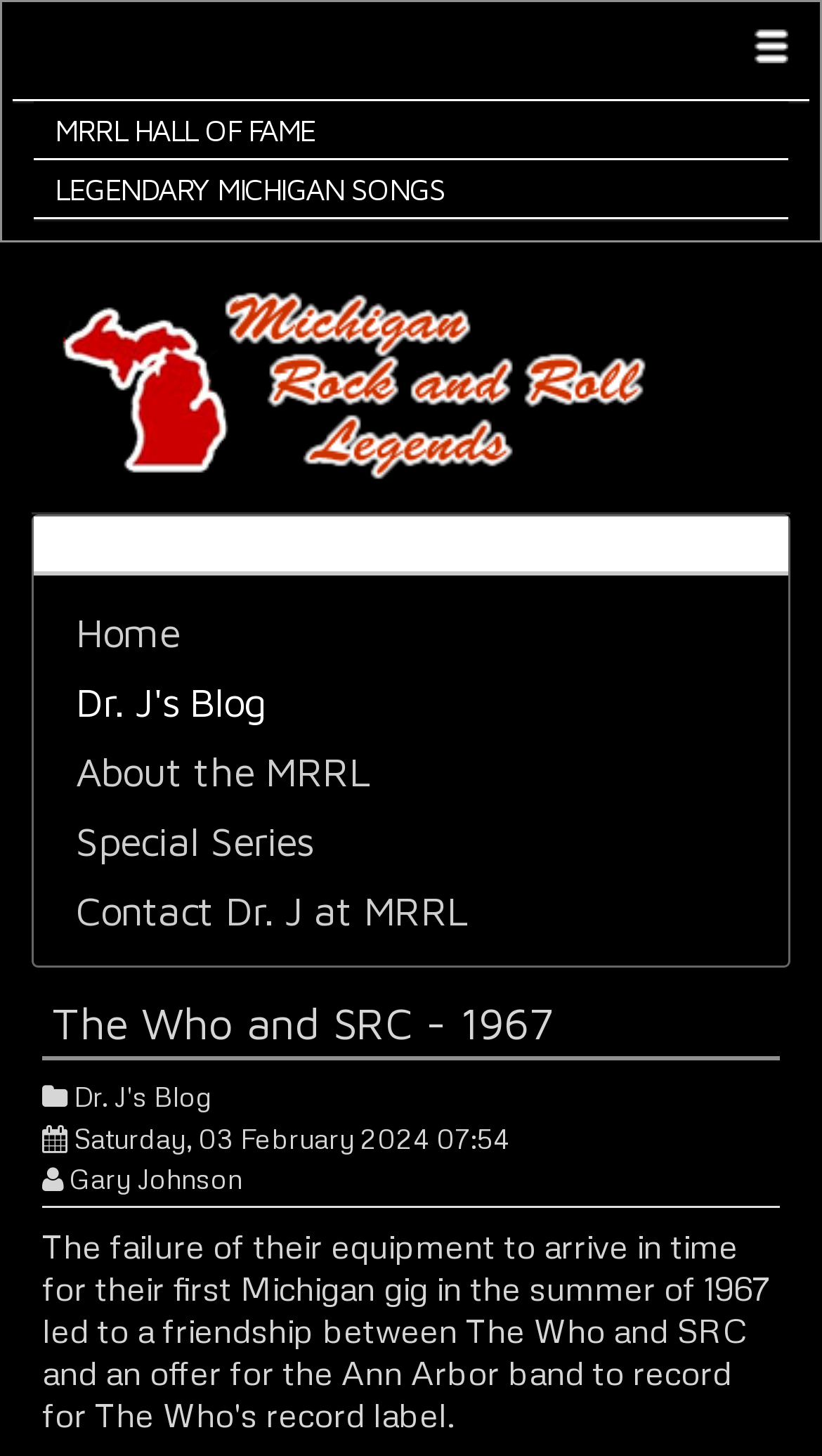Determine the coordinates of the bounding box that should be clicked to complete the instruction: "View the logo". The coordinates should be represented by four float numbers between 0 and 1: [left, top, right, bottom].

[0.072, 0.198, 0.928, 0.332]